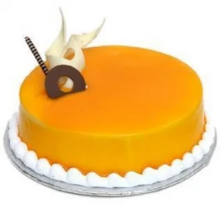Answer the following query concisely with a single word or phrase:
What type of chocolate is used for decoration?

white chocolate